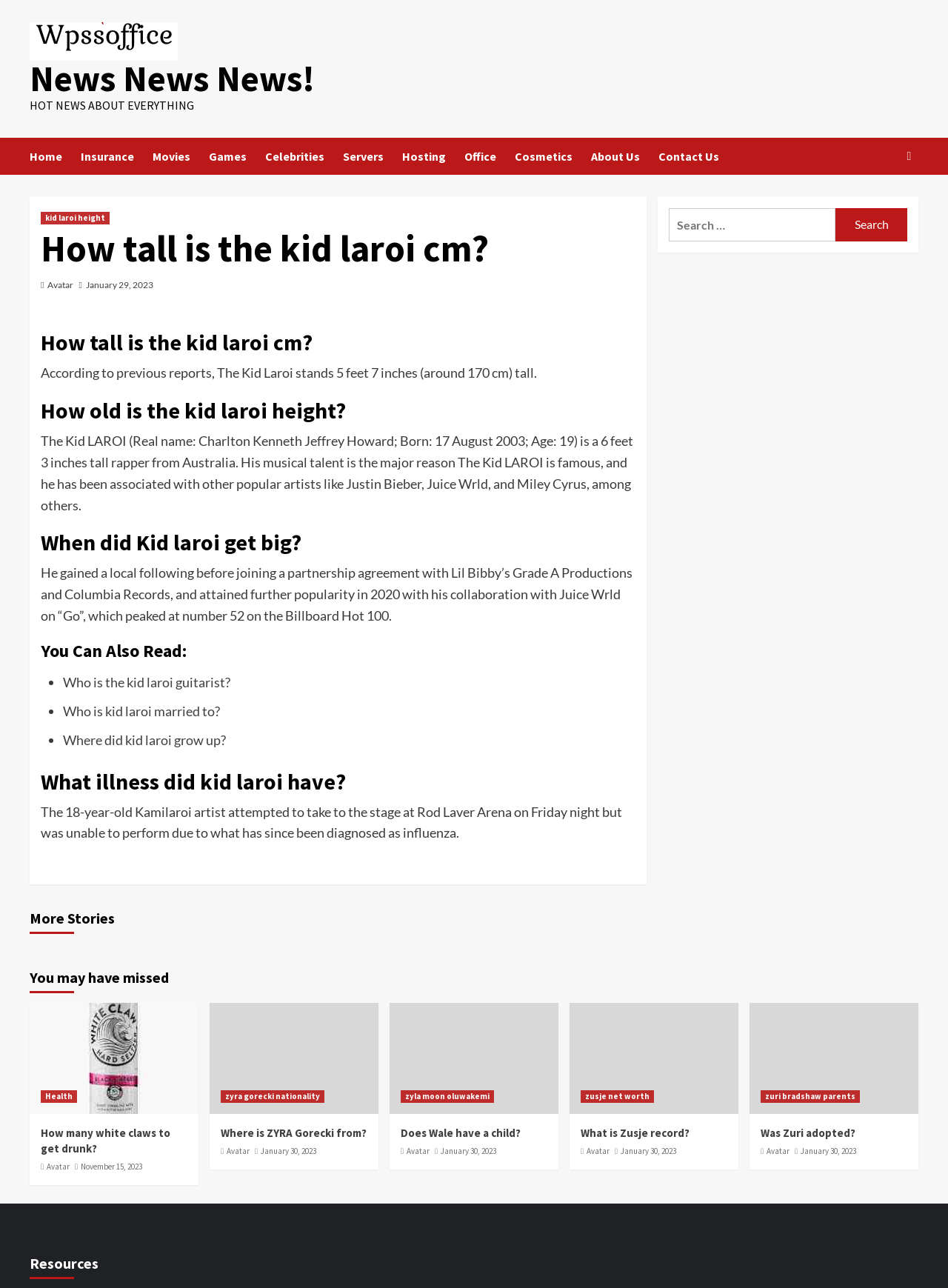What is the illness The Kid Laroi was diagnosed with?
Answer the question with a detailed and thorough explanation.

The article states that The Kid Laroi was unable to perform due to what has since been diagnosed as influenza, as mentioned in the section 'What illness did kid laroi have?'.